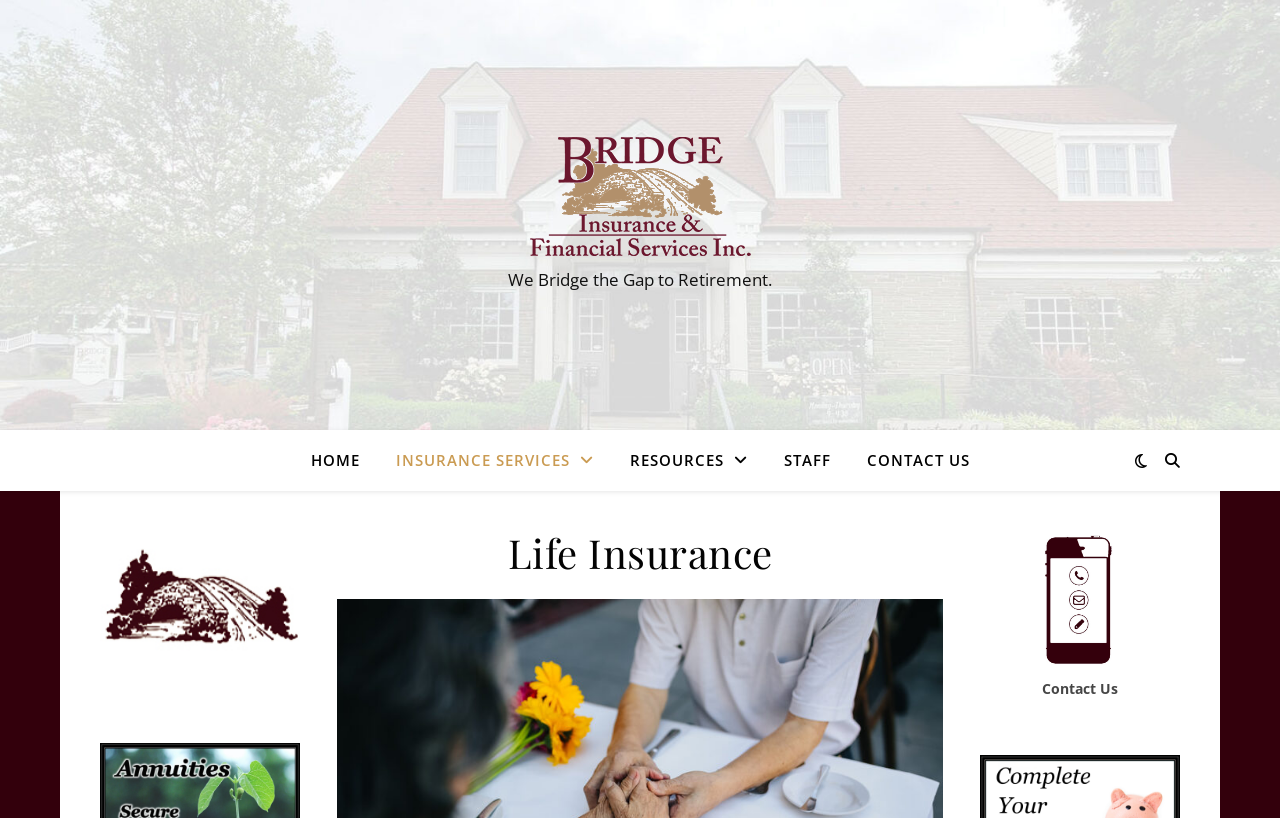Please give a succinct answer to the question in one word or phrase:
What is the text of the figure caption?

Contact Us